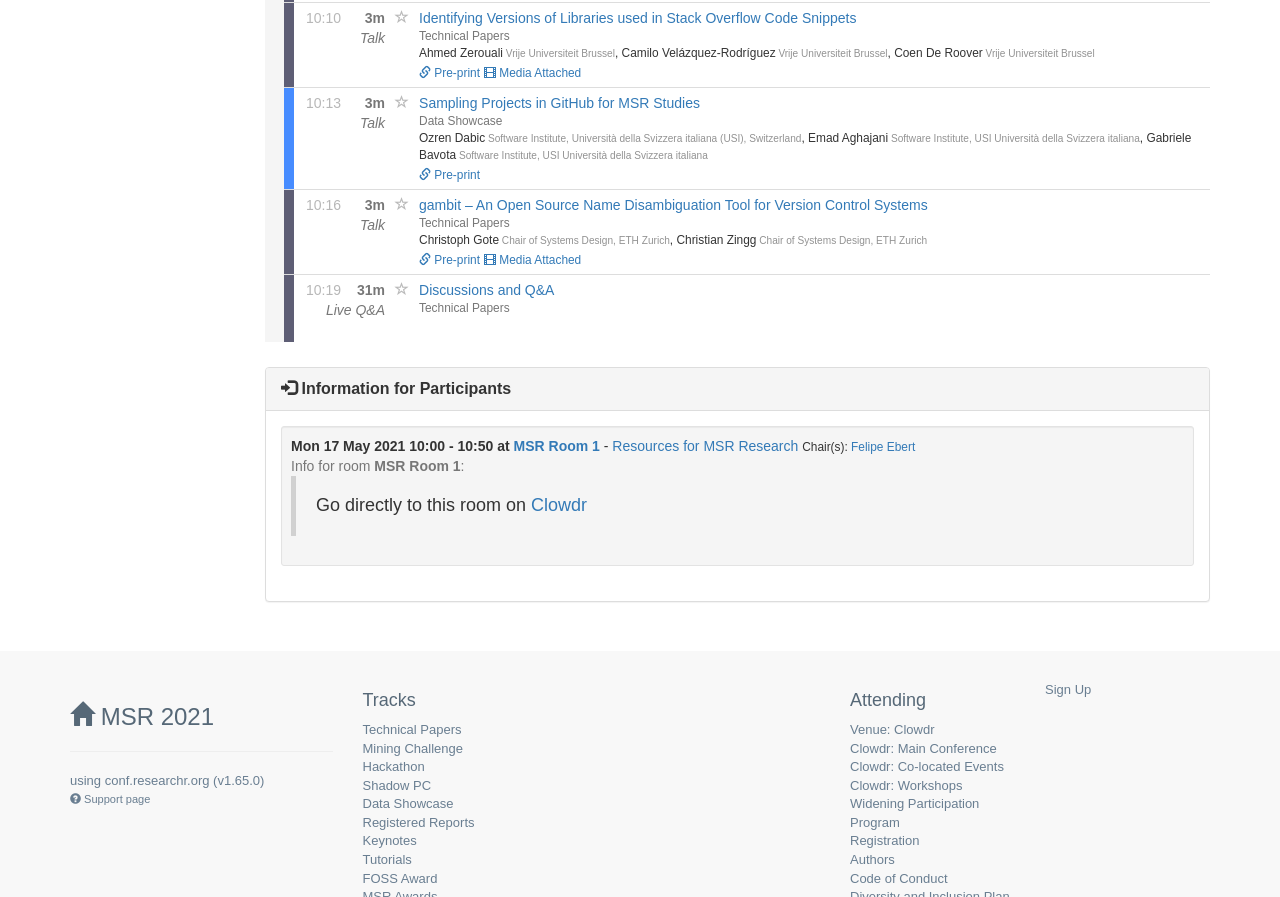What is the purpose of the 'Go directly to this room on Clowdr' link?
Refer to the image and provide a one-word or short phrase answer.

To access the room on Clowdr